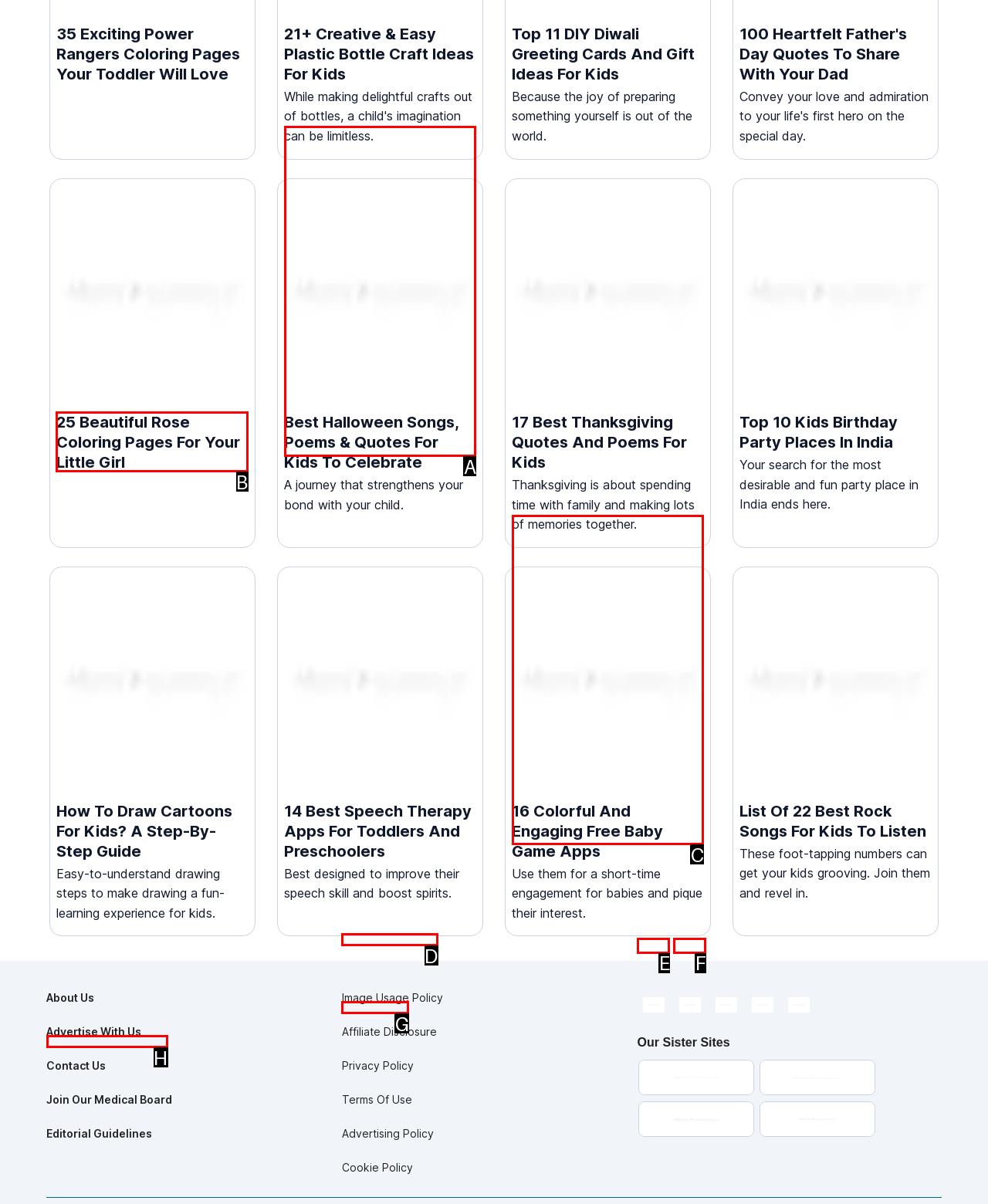Tell me the letter of the UI element I should click to accomplish the task: Click on HOME based on the choices provided in the screenshot.

None